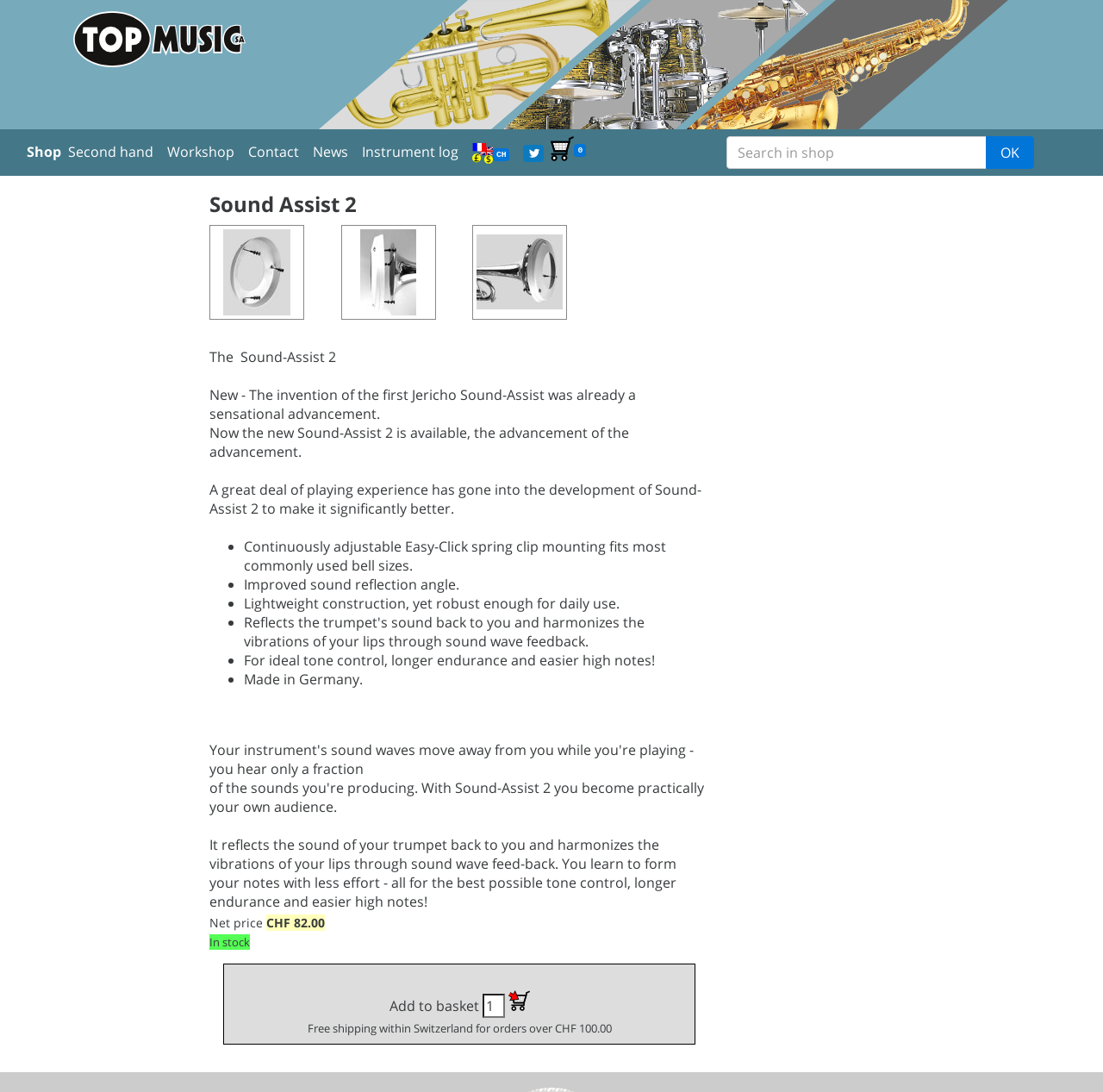Provide a brief response using a word or short phrase to this question:
What is the price of the product?

CHF 82.00